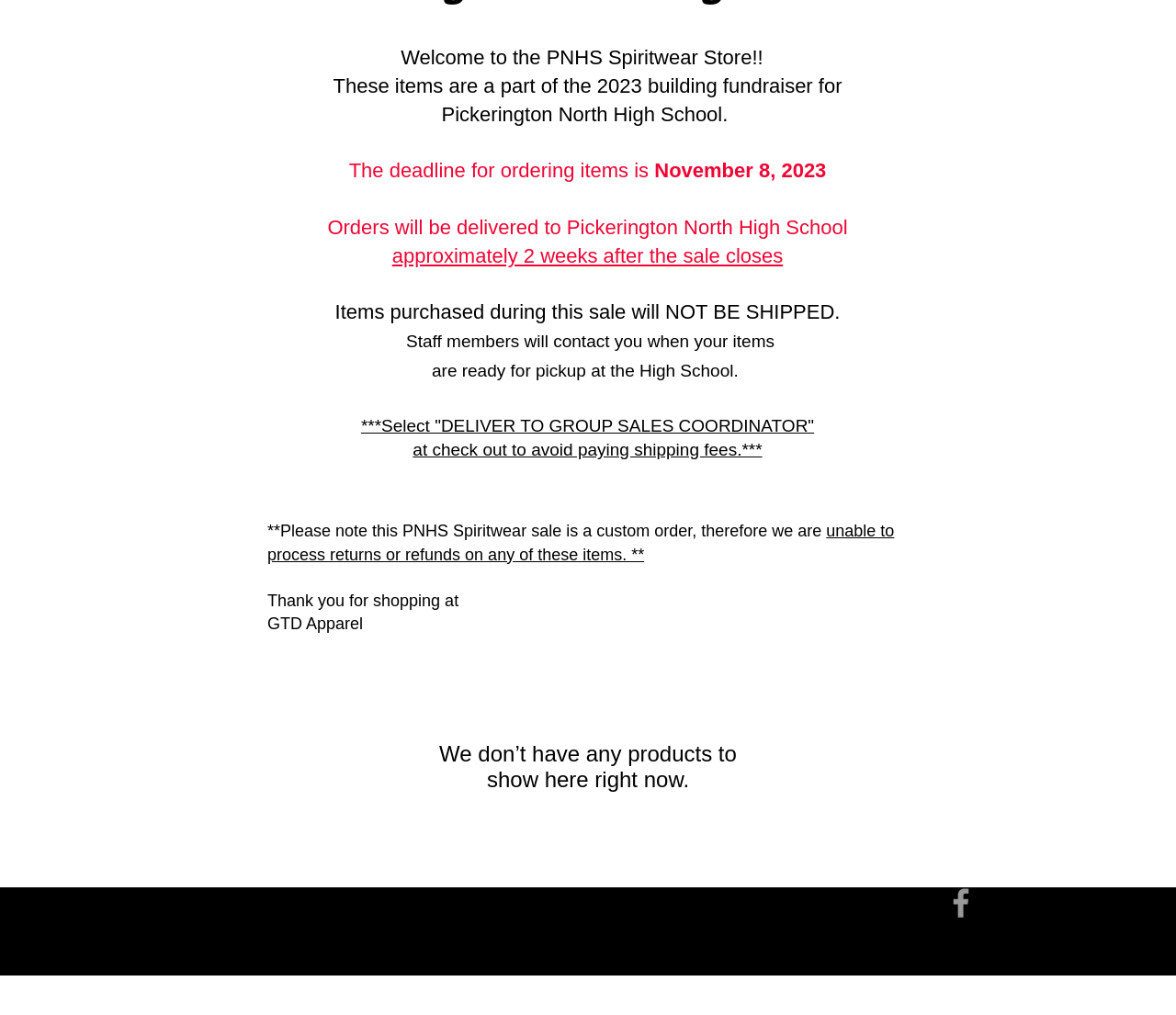Predict the bounding box coordinates of the UI element that matches this description: "aria-label="Grey Facebook Icon"". The coordinates should be in the format [left, top, right, bottom] with each value between 0 and 1.

[0.801, 0.871, 0.834, 0.909]